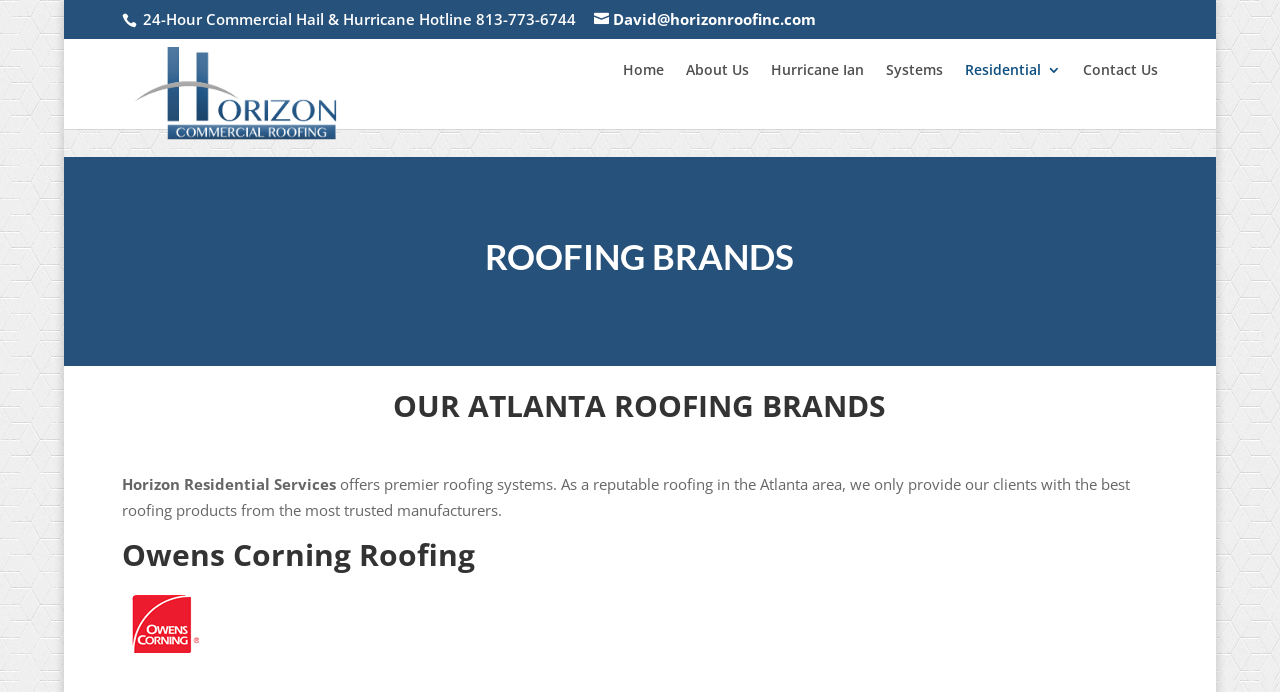Using the description: "David@horizonroofinc.com", determine the UI element's bounding box coordinates. Ensure the coordinates are in the format of four float numbers between 0 and 1, i.e., [left, top, right, bottom].

[0.464, 0.013, 0.637, 0.042]